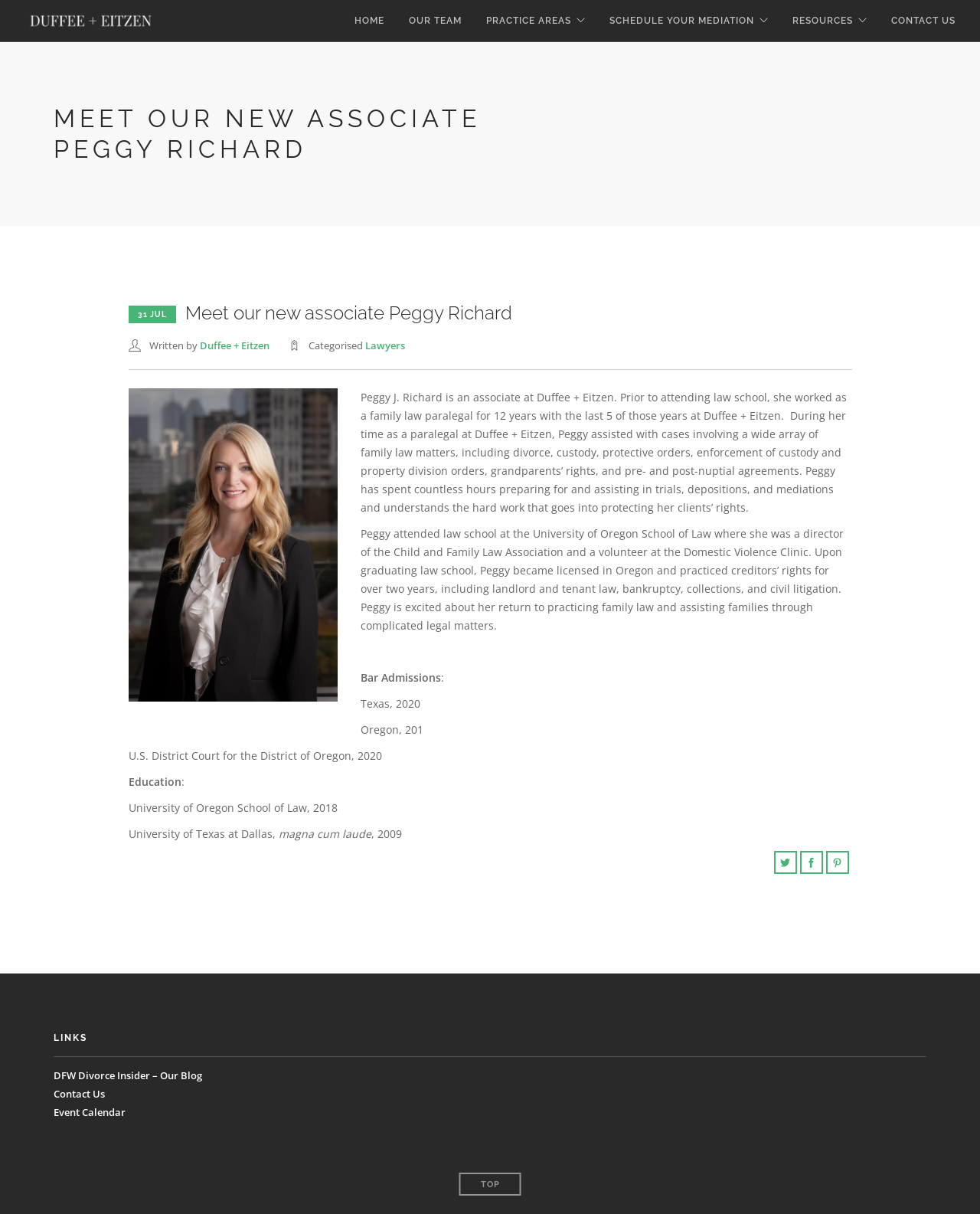Determine the bounding box coordinates of the region that needs to be clicked to achieve the task: "Click on HOME".

[0.362, 0.001, 0.392, 0.035]